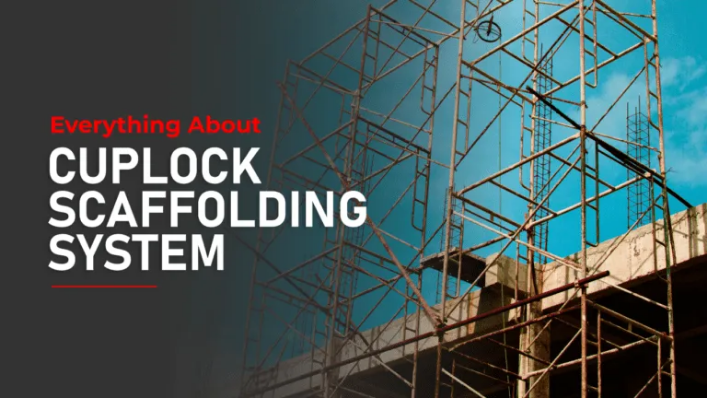Construct a detailed narrative about the image.

The image showcases a robust construction site featuring a cuplock scaffolding system. Towering high against a clear blue sky, the scaffolding is comprised of interconnected metal frames, providing essential support for workers and materials during construction. The system is displayed in its entirety, illustrating its intricate design and functionality. Prominently overlaying the image is the text "Everything About CUPLOCK SCAFFOLDING SYSTEM," emphasizing the focus on this particular scaffolding type, which is celebrated for its ease of assembly and strength. This visual highlights the critical role that scaffolding plays in building maintenance and construction, ensuring safety and efficiency on sites.